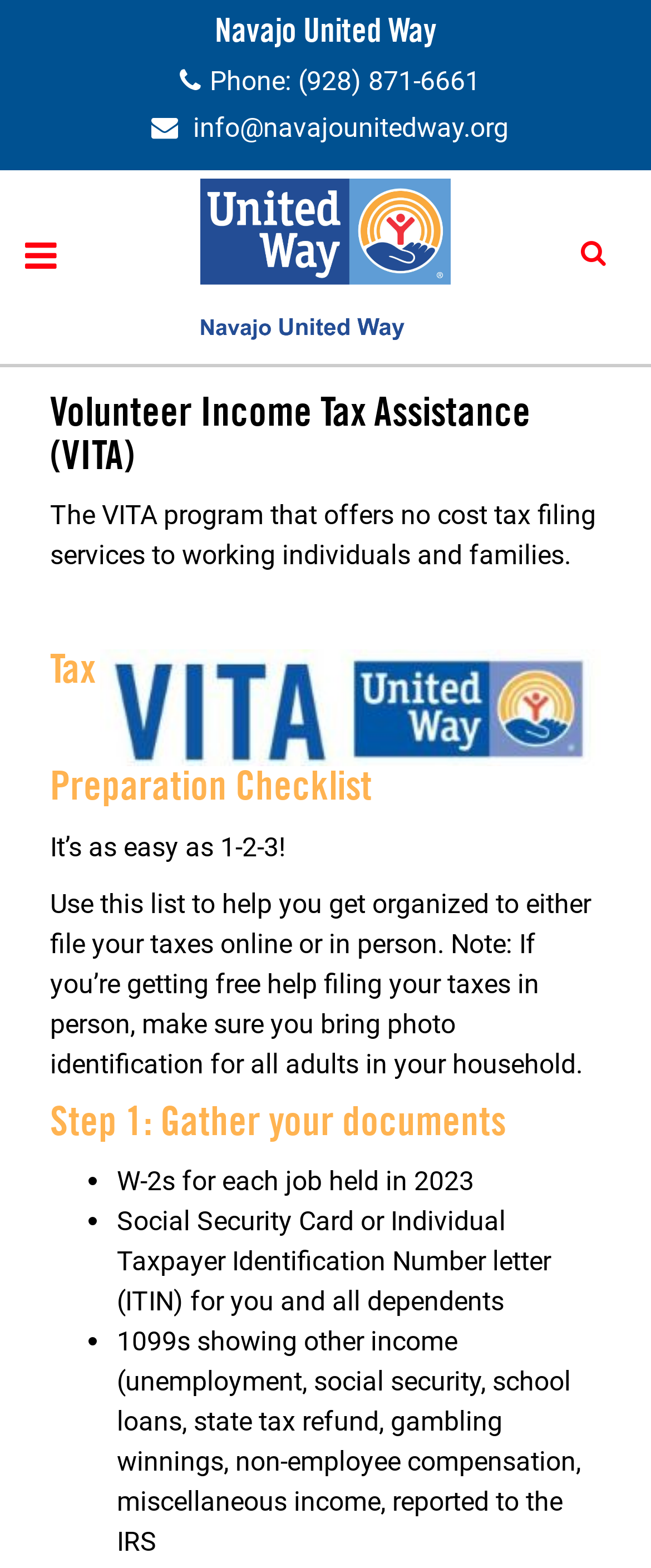Based on what you see in the screenshot, provide a thorough answer to this question: How many steps are there in the tax preparation checklist?

I found the number of steps by looking at the headings that start with 'Step', and I found at least one step which is 'Step 1: Gather your documents'.